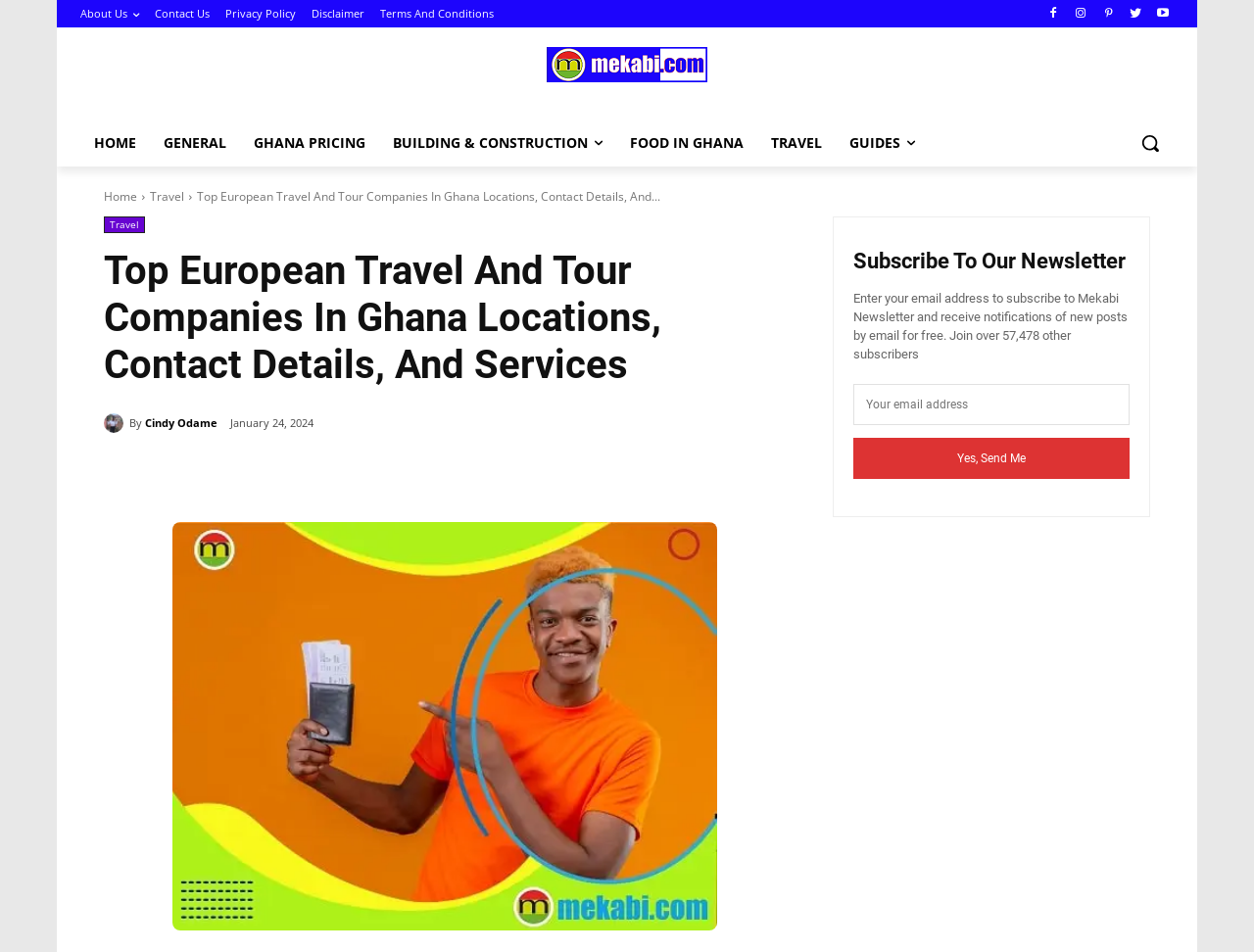Locate and extract the headline of this webpage.

Top European Travel And Tour Companies In Ghana Locations, Contact Details, And Services